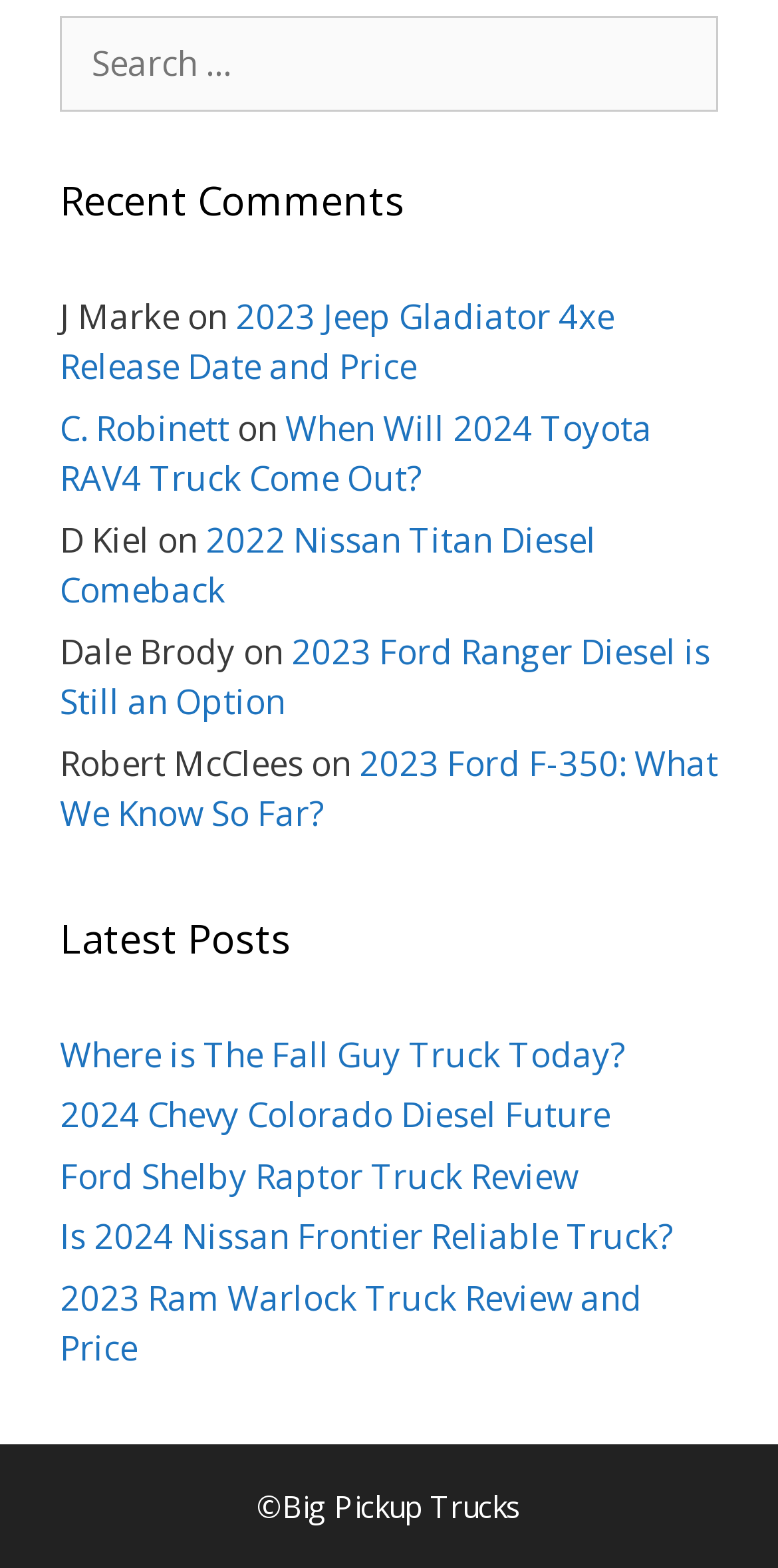Locate the UI element described as follows: "C. Robinett". Return the bounding box coordinates as four float numbers between 0 and 1 in the order [left, top, right, bottom].

[0.077, 0.258, 0.295, 0.287]